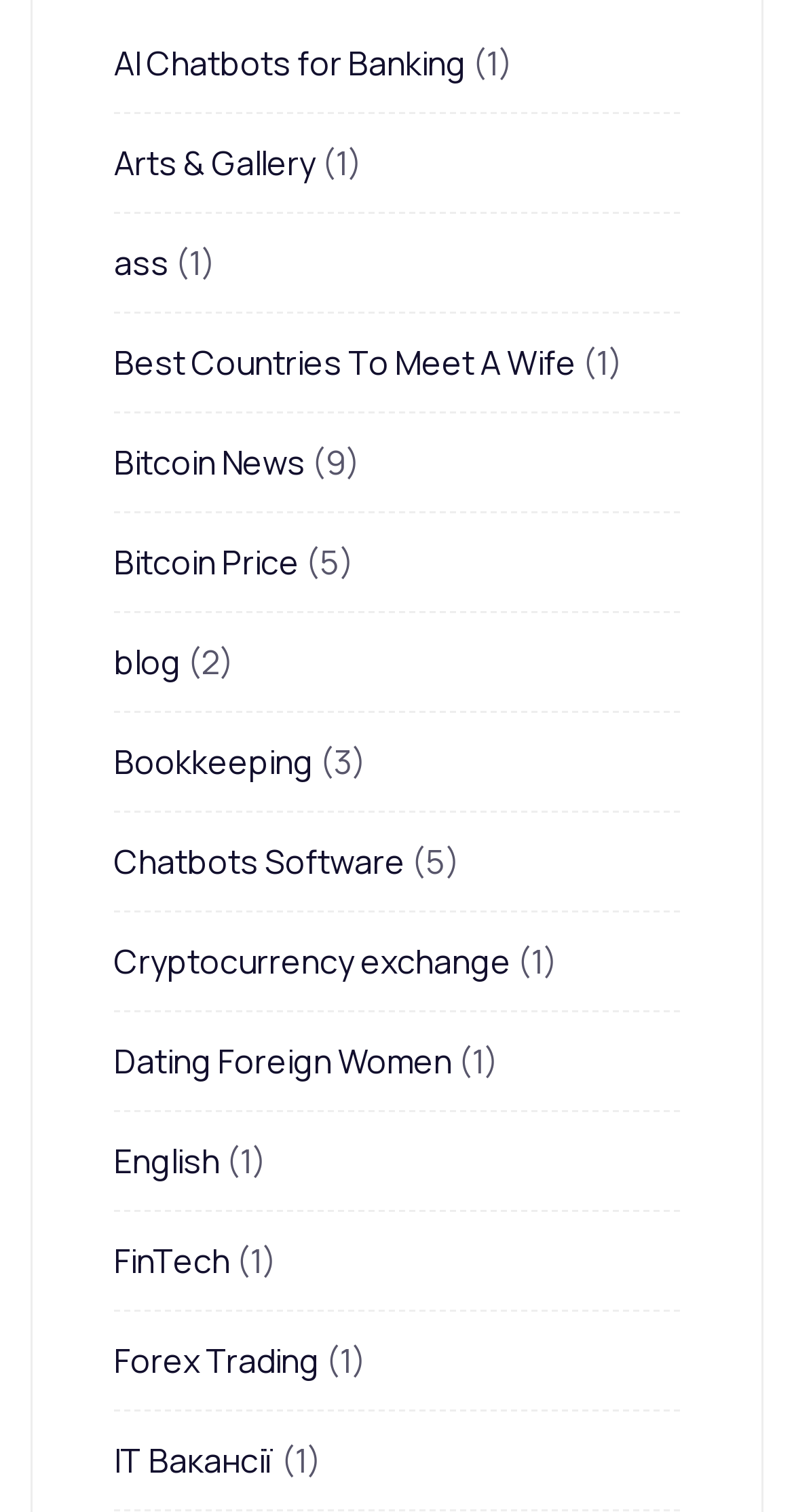Provide a short, one-word or phrase answer to the question below:
What is the last link on the webpage?

IT Вакансії